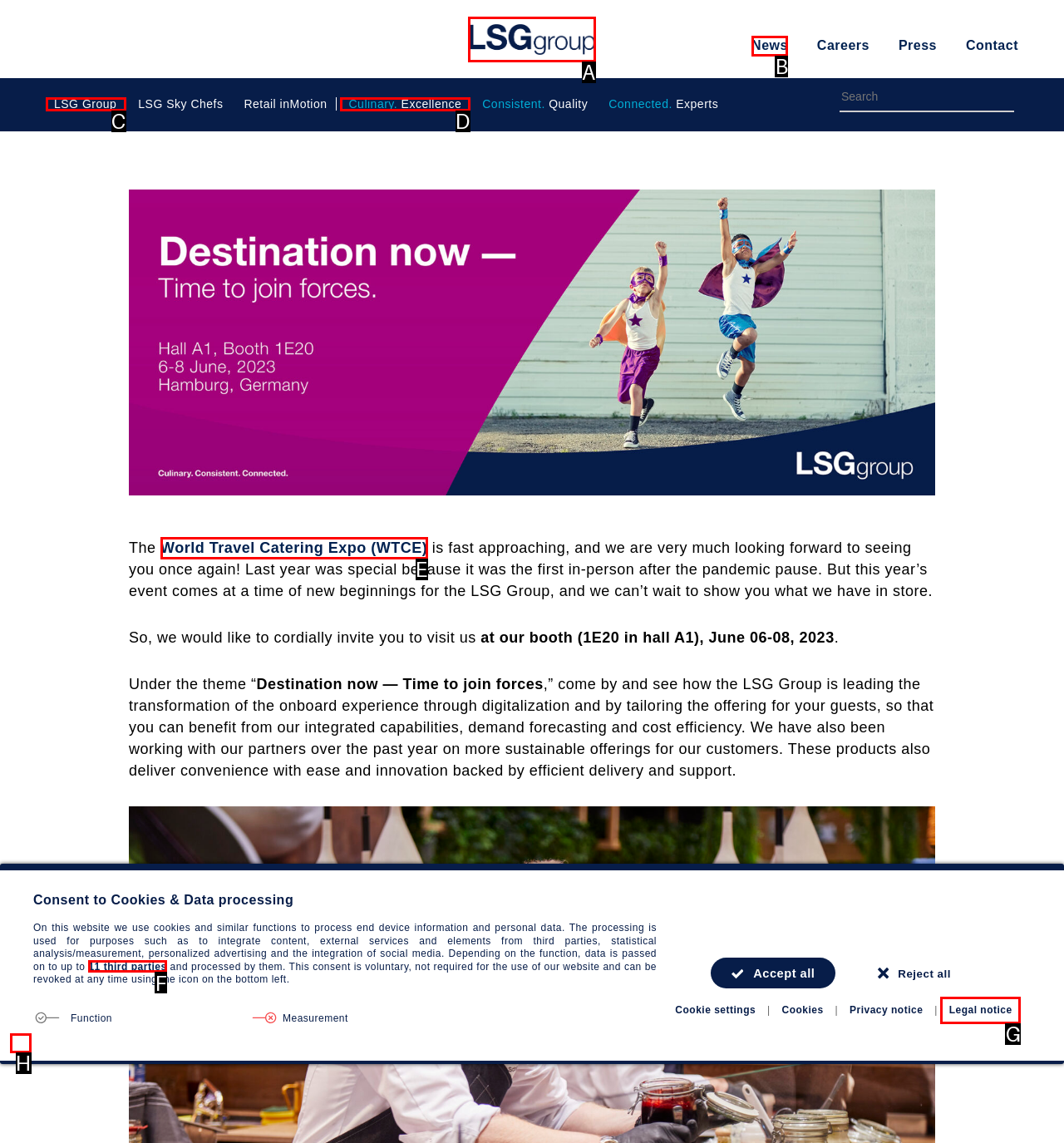Indicate which UI element needs to be clicked to fulfill the task: Click the Privacy settings button
Answer with the letter of the chosen option from the available choices directly.

H